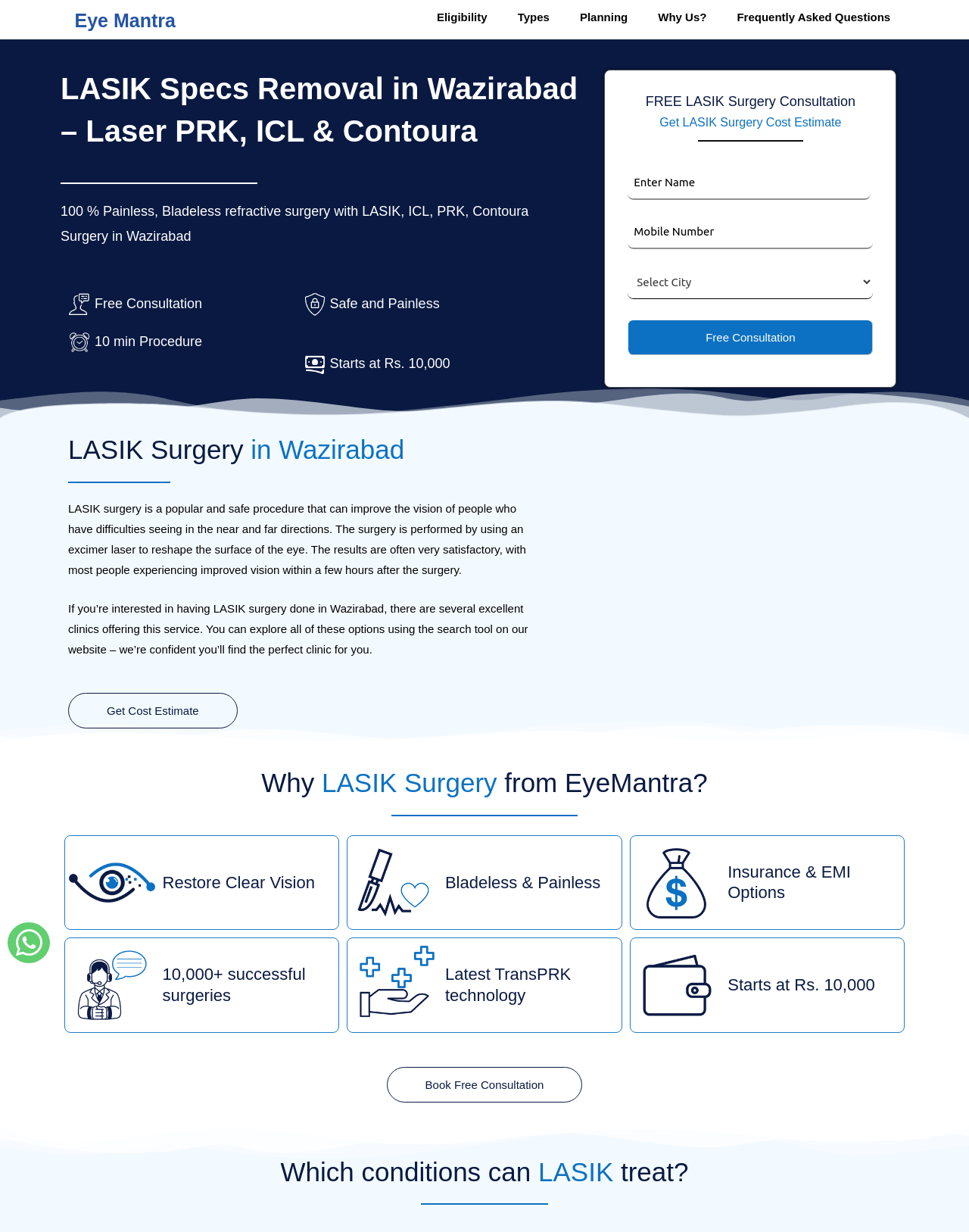What type of surgery is performed in Wazirabad?
Based on the visual content, answer with a single word or a brief phrase.

LASIK